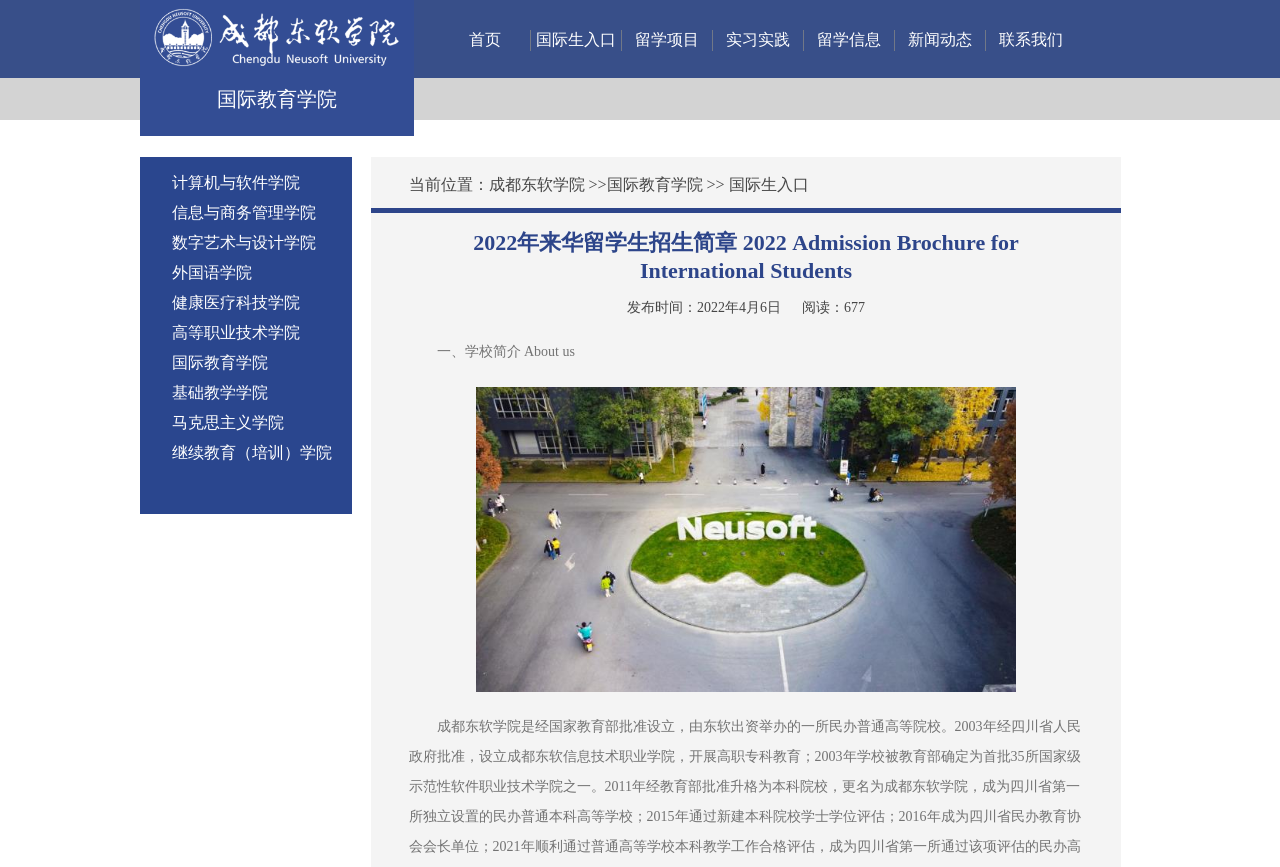Specify the bounding box coordinates of the area to click in order to execute this command: 'Click the link to the homepage'. The coordinates should consist of four float numbers ranging from 0 to 1, and should be formatted as [left, top, right, bottom].

[0.366, 0.036, 0.391, 0.055]